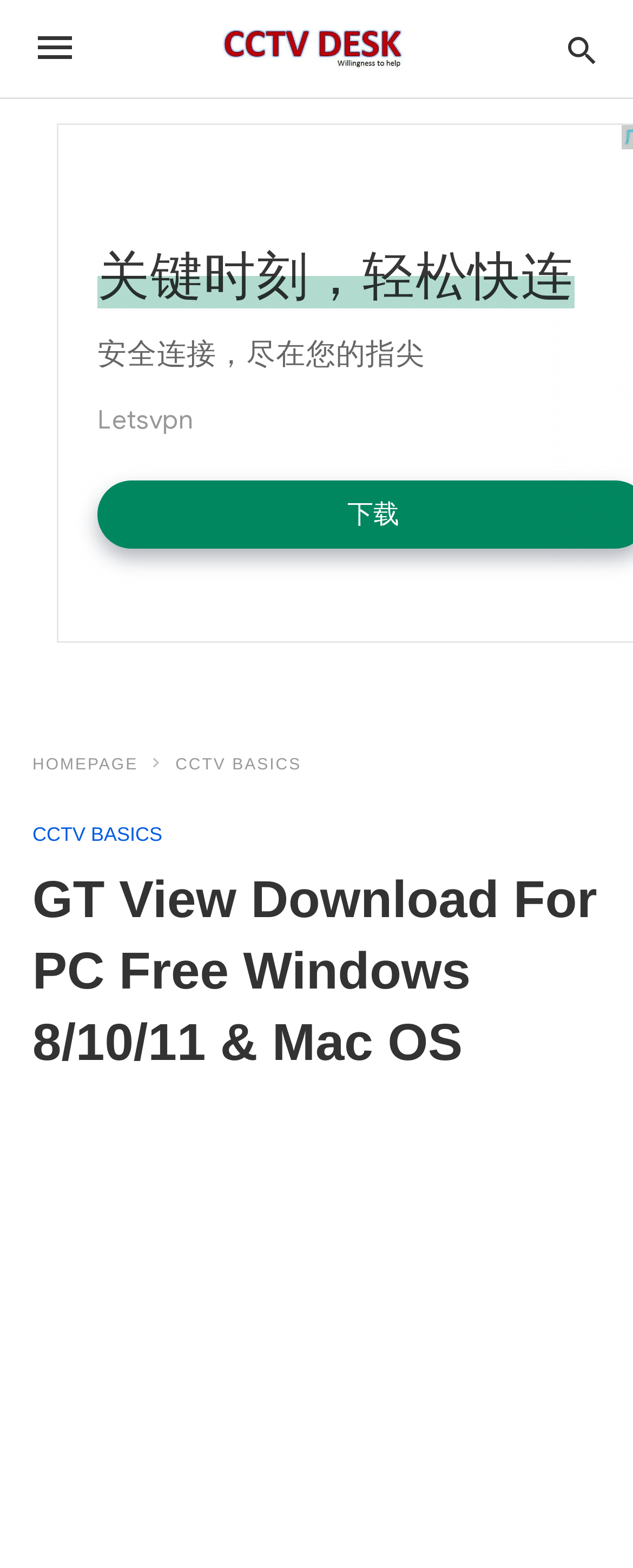Provide a one-word or short-phrase answer to the question:
What is the icon on the top-right corner of the page?

A search icon